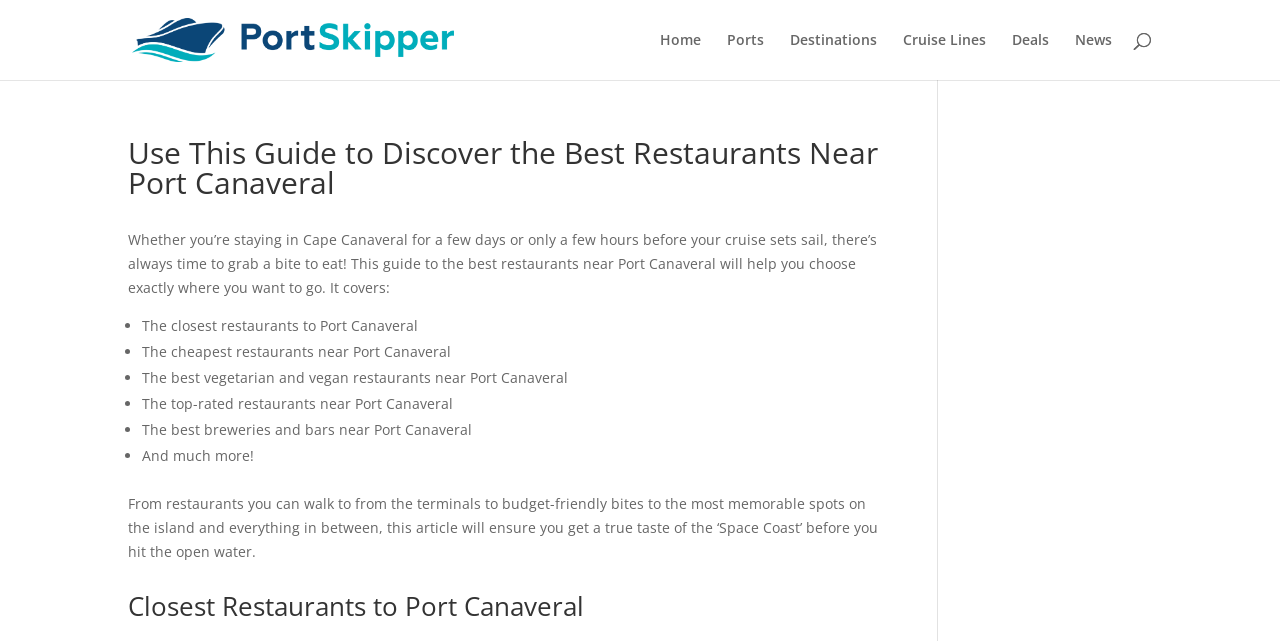What is the purpose of this guide?
Deliver a detailed and extensive answer to the question.

Based on the webpage content, the guide is intended to assist users in selecting restaurants near Port Canaveral, covering various aspects such as closest restaurants, cheapest options, vegetarian and vegan options, top-rated restaurants, and more.